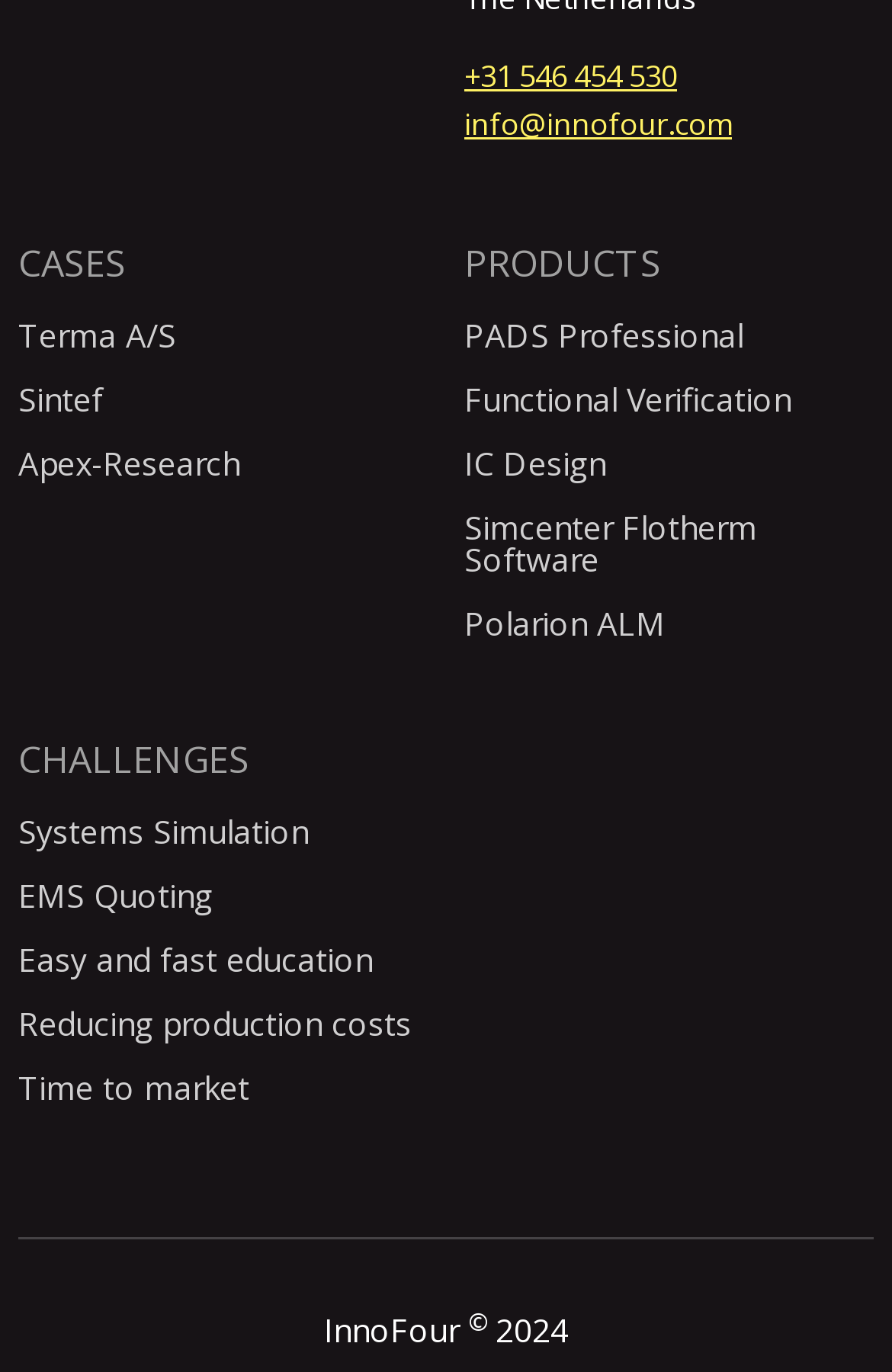Find the bounding box coordinates of the element to click in order to complete this instruction: "View Terma A/S case". The bounding box coordinates must be four float numbers between 0 and 1, denoted as [left, top, right, bottom].

[0.021, 0.229, 0.197, 0.261]